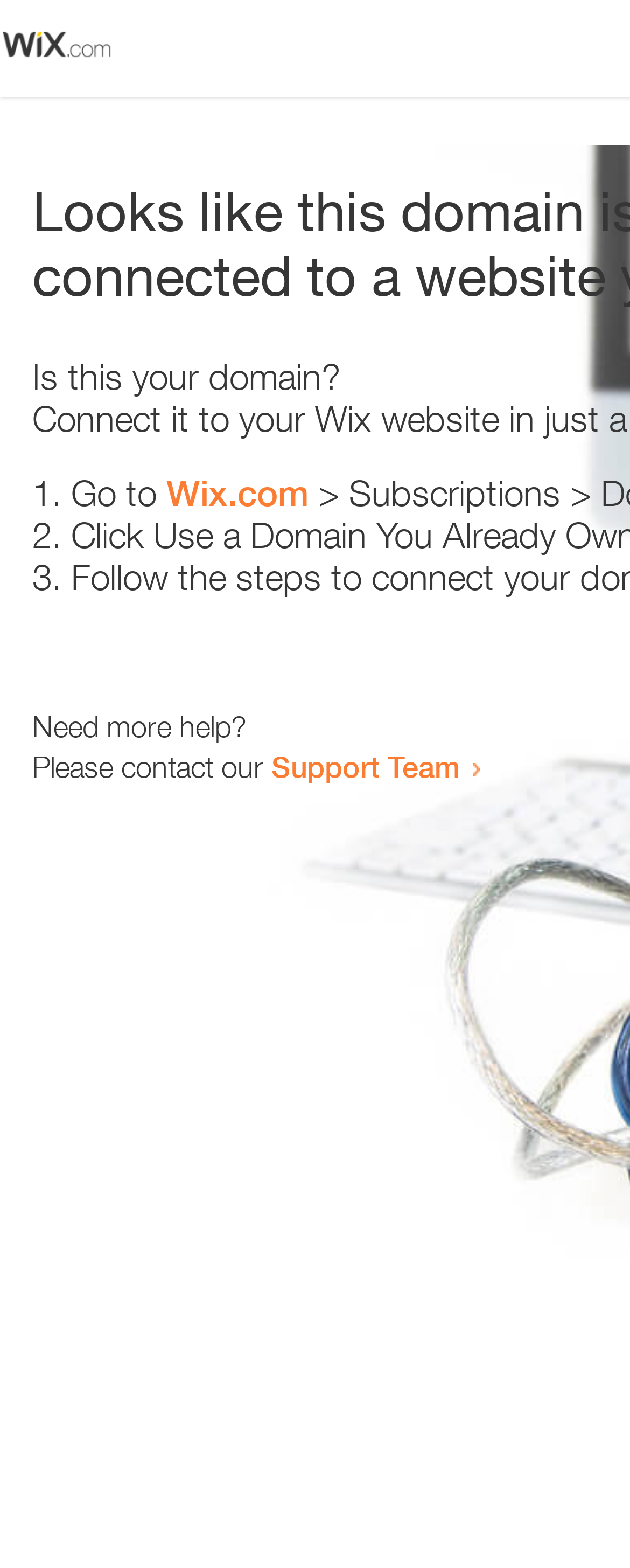Is there an image on the webpage?
Observe the image and answer the question with a one-word or short phrase response.

Yes